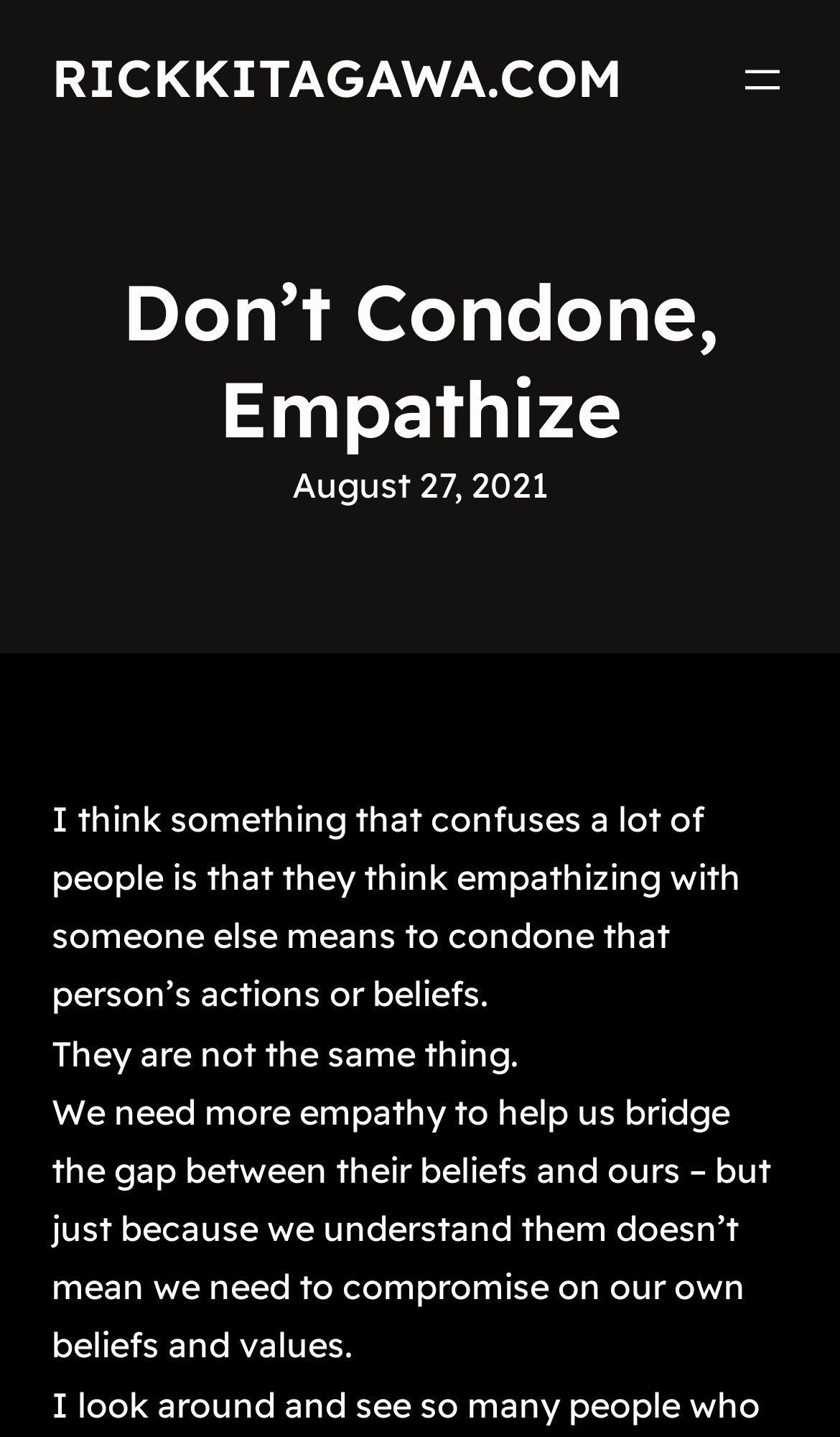Using the element description: "Conditions A-Z", determine the bounding box coordinates for the specified UI element. The coordinates should be four float numbers between 0 and 1, [left, top, right, bottom].

None